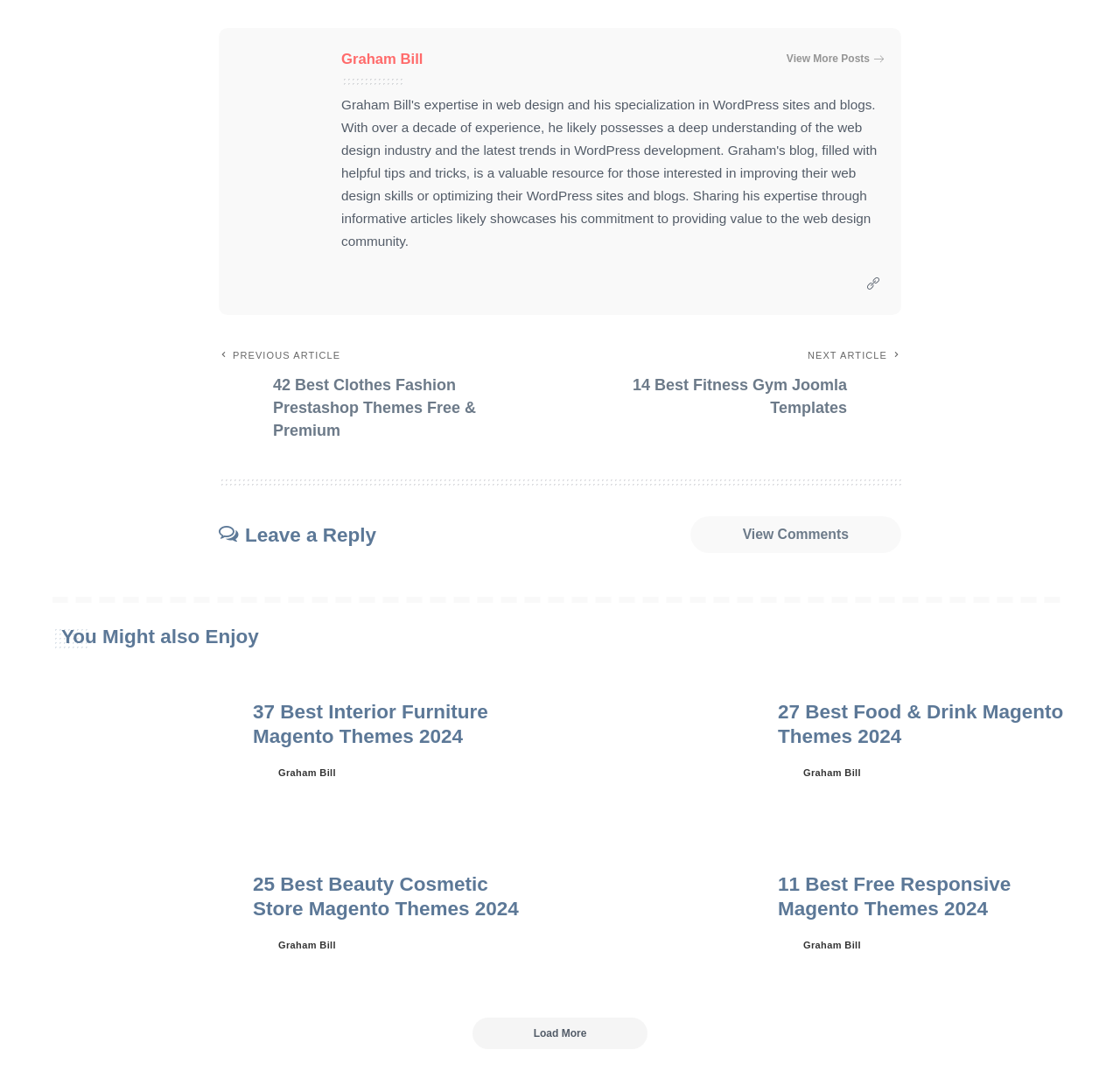Locate the bounding box coordinates of the clickable region necessary to complete the following instruction: "View more posts". Provide the coordinates in the format of four float numbers between 0 and 1, i.e., [left, top, right, bottom].

[0.702, 0.046, 0.789, 0.063]